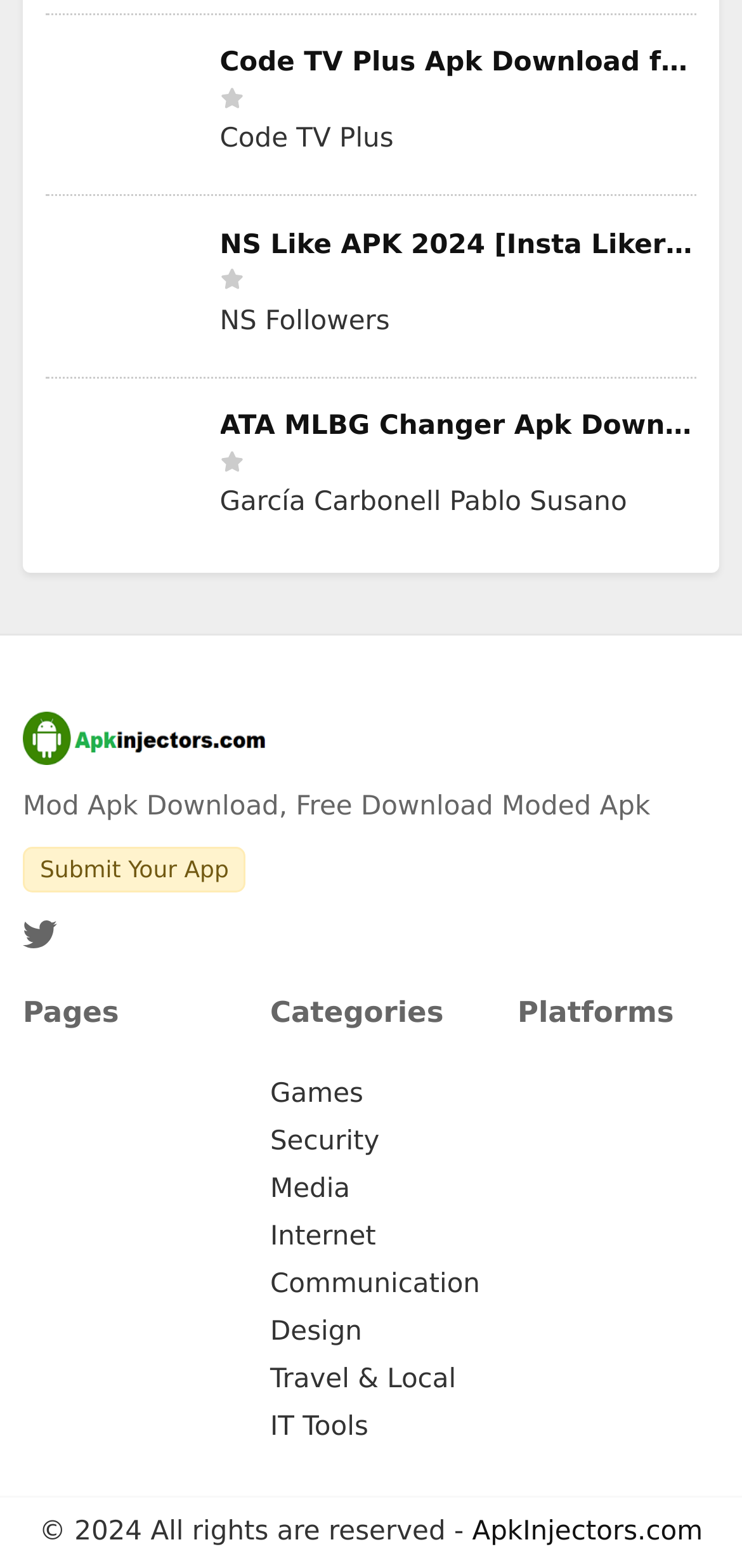What is the category of the 'Games' link?
Please answer the question with a detailed response using the information from the screenshot.

I found the 'Games' link under the 'Categories' section, which suggests that 'Games' is a category.